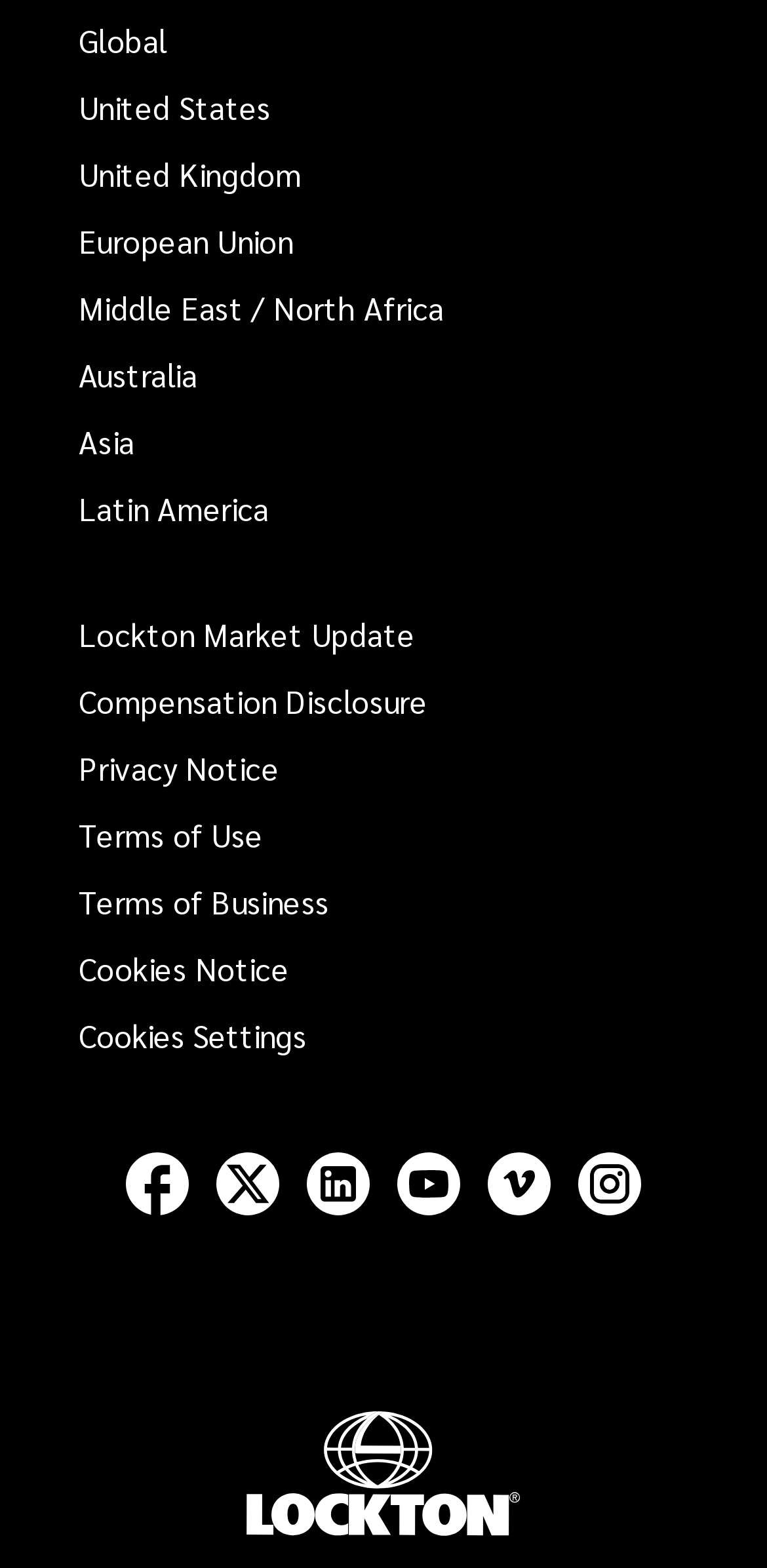Using the webpage screenshot and the element description Terms of Use, determine the bounding box coordinates. Specify the coordinates in the format (top-left x, top-left y, bottom-right x, bottom-right y) with values ranging from 0 to 1.

[0.103, 0.519, 0.343, 0.545]